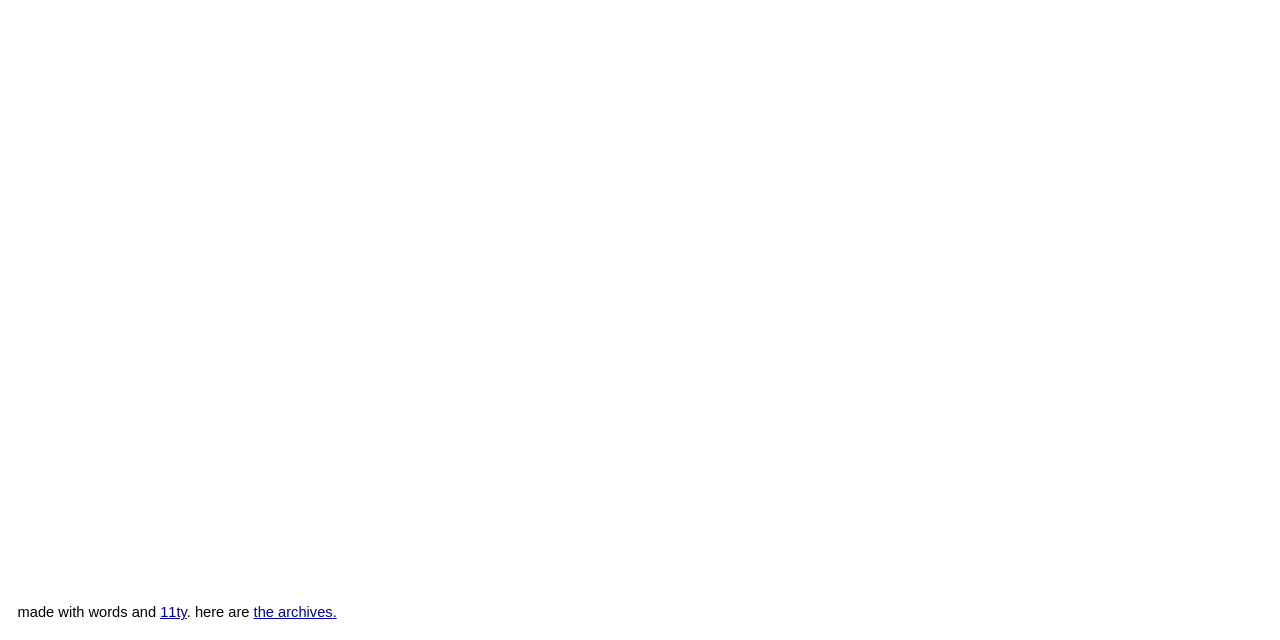From the webpage screenshot, predict the bounding box of the UI element that matches this description: "11ty".

[0.125, 0.944, 0.146, 0.969]